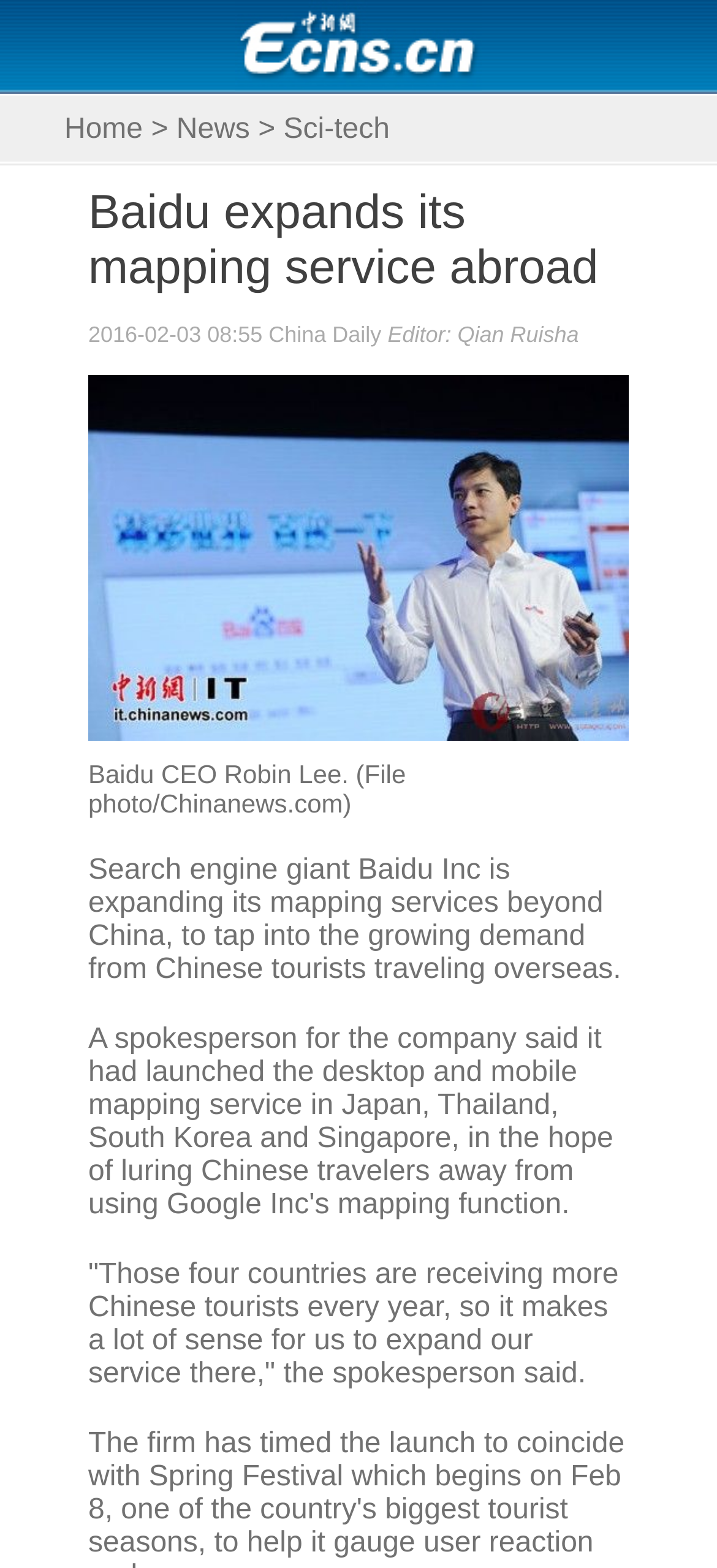How many countries are mentioned as receiving more Chinese tourists? Based on the image, give a response in one word or a short phrase.

Four